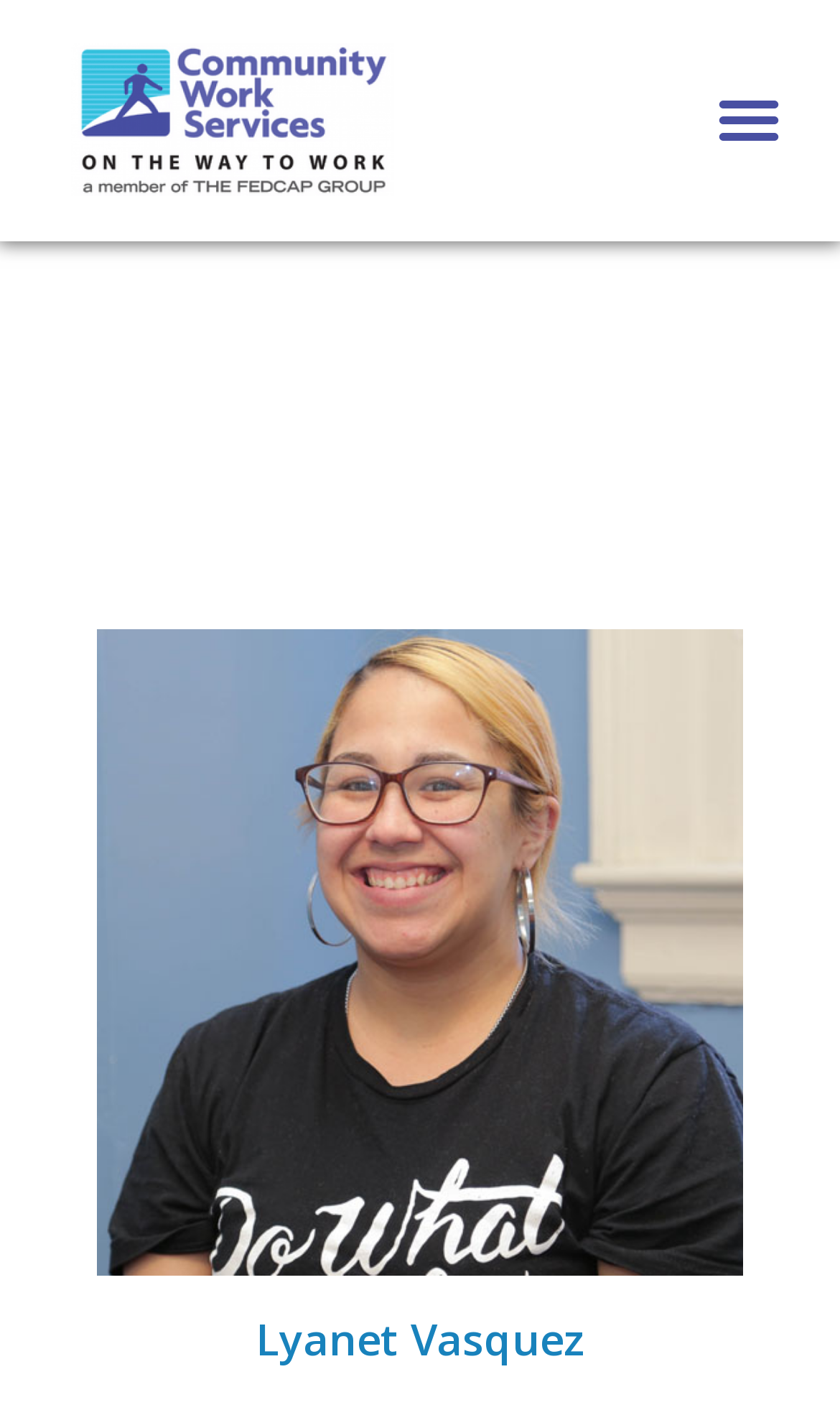Extract the bounding box coordinates of the UI element described: "Menu". Provide the coordinates in the format [left, top, right, bottom] with values ranging from 0 to 1.

[0.833, 0.05, 0.949, 0.119]